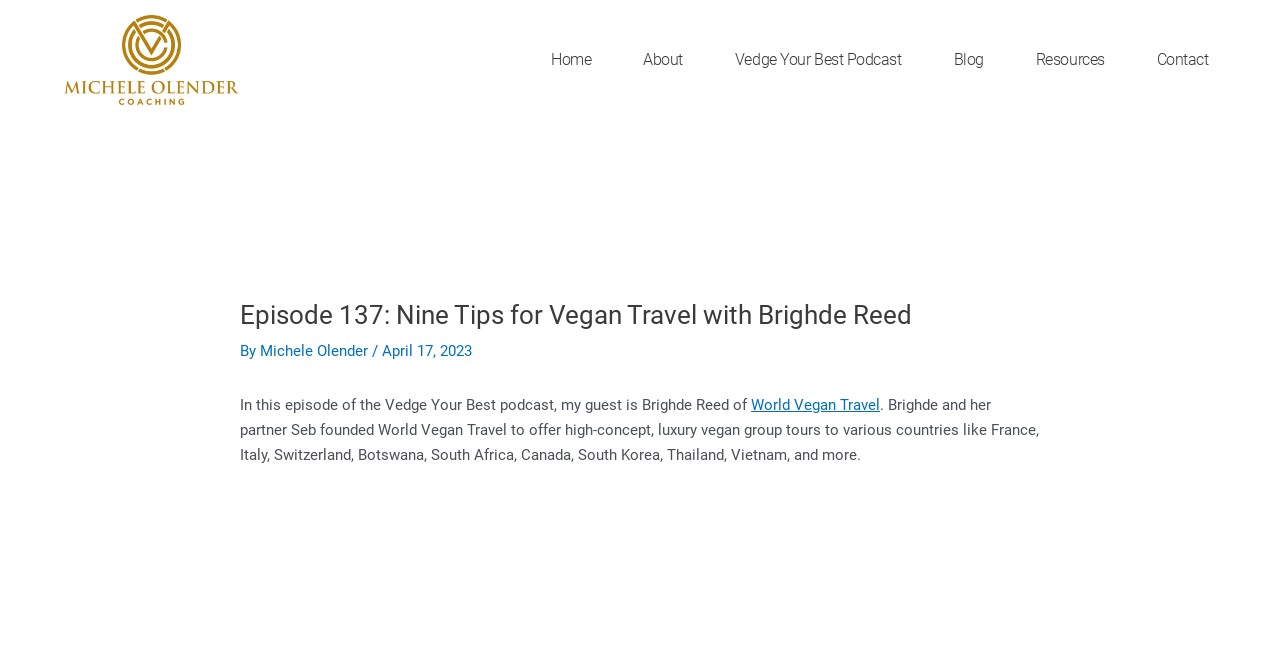Please specify the bounding box coordinates of the region to click in order to perform the following instruction: "go to Home".

[0.426, 0.067, 0.467, 0.117]